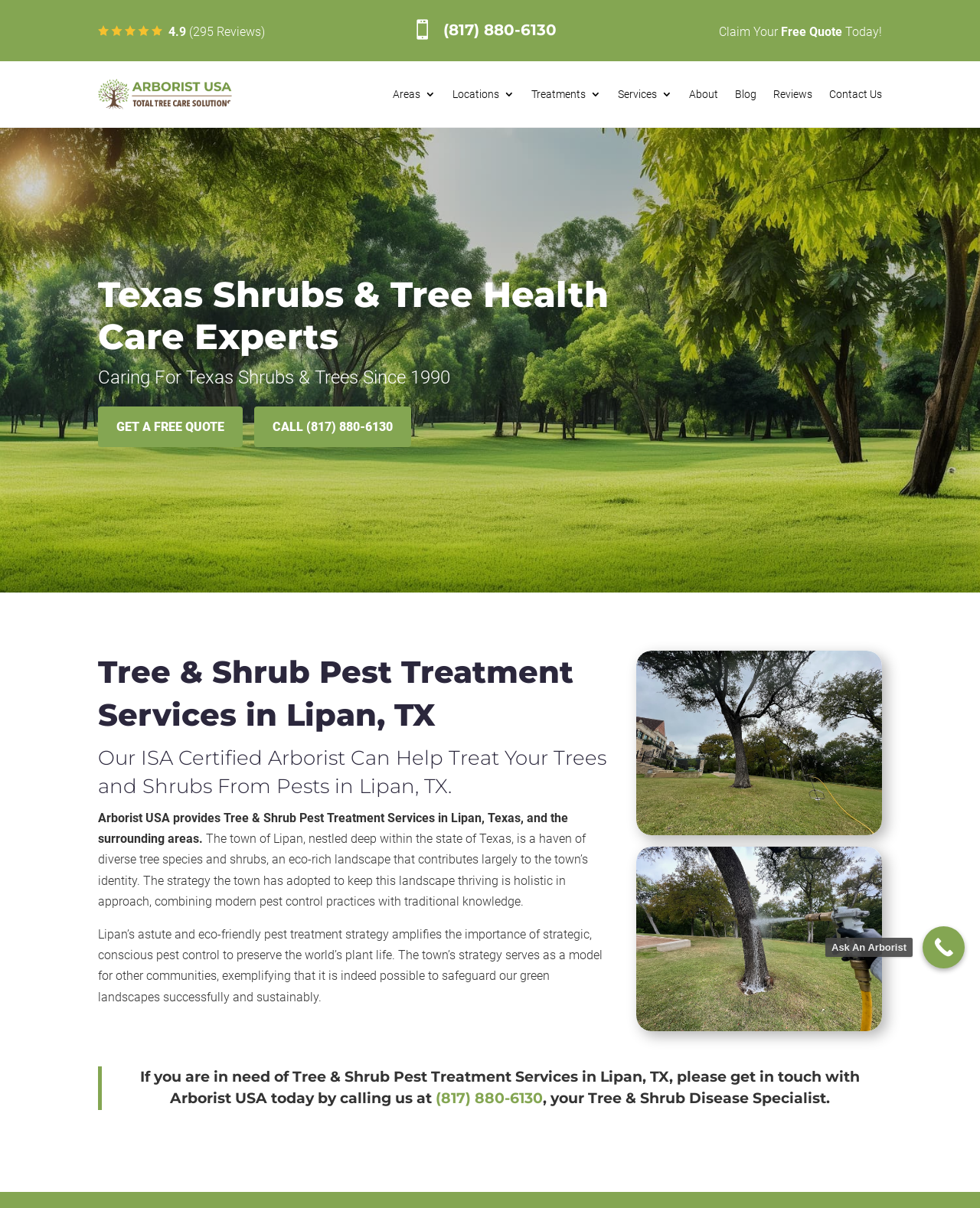Provide a thorough description of the webpage you see.

This webpage is about Arborist USA, a tree and shrub pest treatment service provider in Lipan, Texas. At the top, there is a 5-star rated tree service company logo with a rating of 4.9 based on 295 reviews. Below the logo, there is a call-to-action section with a phone number, (817) 880-6130, and a "Claim Your Free Quote" button.

On the left side, there is a navigation menu with links to different sections of the website, including "Areas", "Locations", "Treatments", "Services", "About", "Blog", "Reviews", and "Contact Us". 

The main content of the webpage is divided into sections. The first section has a heading "Texas Shrubs & Tree Health Care Experts" and a subheading "Caring For Texas Shrubs & Trees Since 1990". Below this, there are two call-to-action buttons, "GET A FREE QUOTE" and "CALL (817) 880-6130".

The next section has a heading "Tree & Shrub Pest Treatment Services in Lipan, TX" and a subheading "Our ISA Certified Arborist Can Help Treat Your Trees and Shrubs From Pests in Lipan, TX." This section provides information about Arborist USA's tree and shrub pest treatment services in Lipan, Texas, and the surrounding areas. There are two paragraphs of text describing the town of Lipan's approach to pest control and its importance.

Below this section, there are two images related to tree and shrub pest treatment services in Texas. 

The final section is a blockquote with a quote about contacting Arborist USA for tree and shrub pest treatment services in Lipan, TX. At the bottom right corner of the webpage, there is a link to "Ask An Arborist".